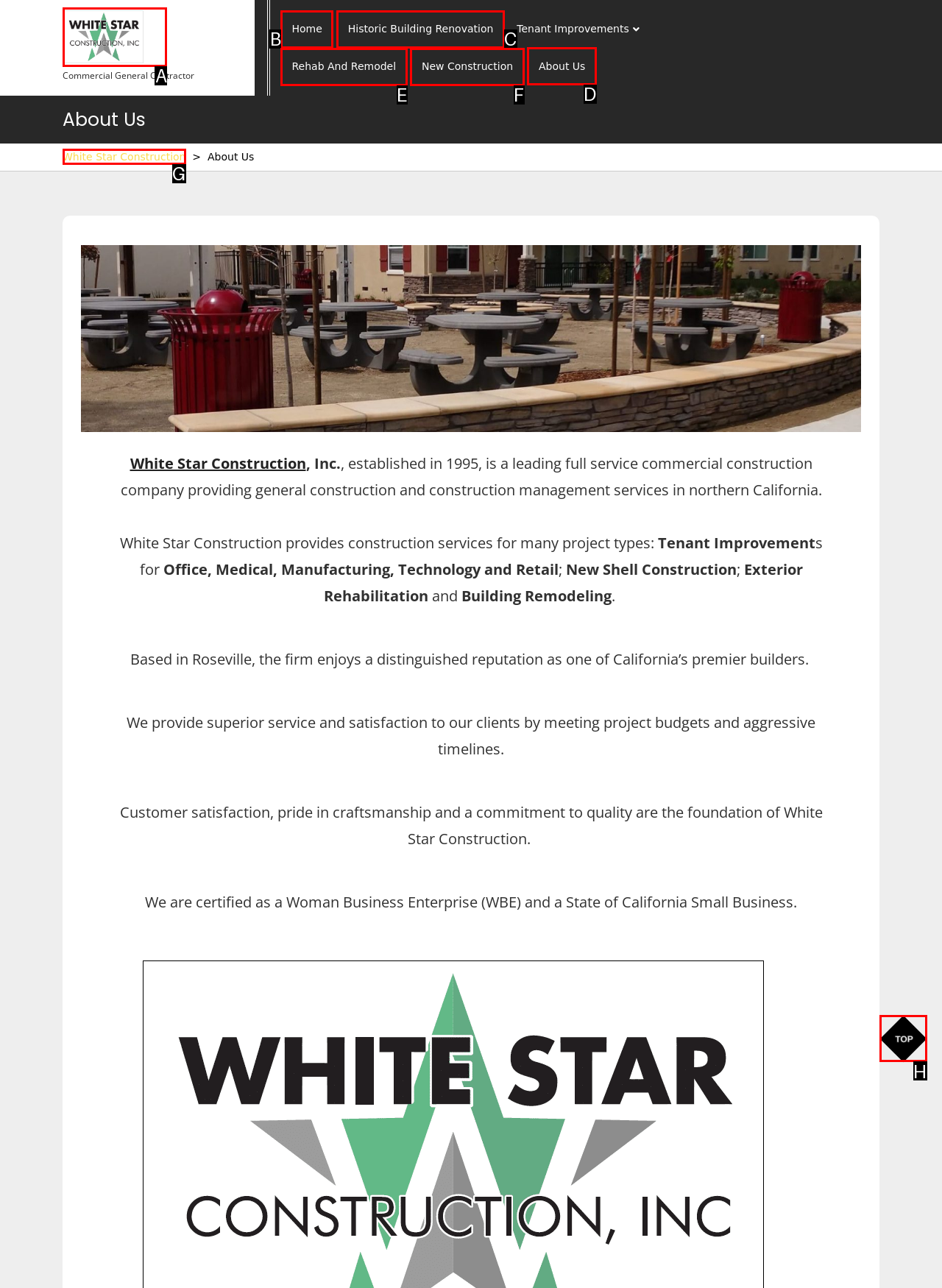Identify the correct UI element to click to follow this instruction: Click on the About Us link
Respond with the letter of the appropriate choice from the displayed options.

D